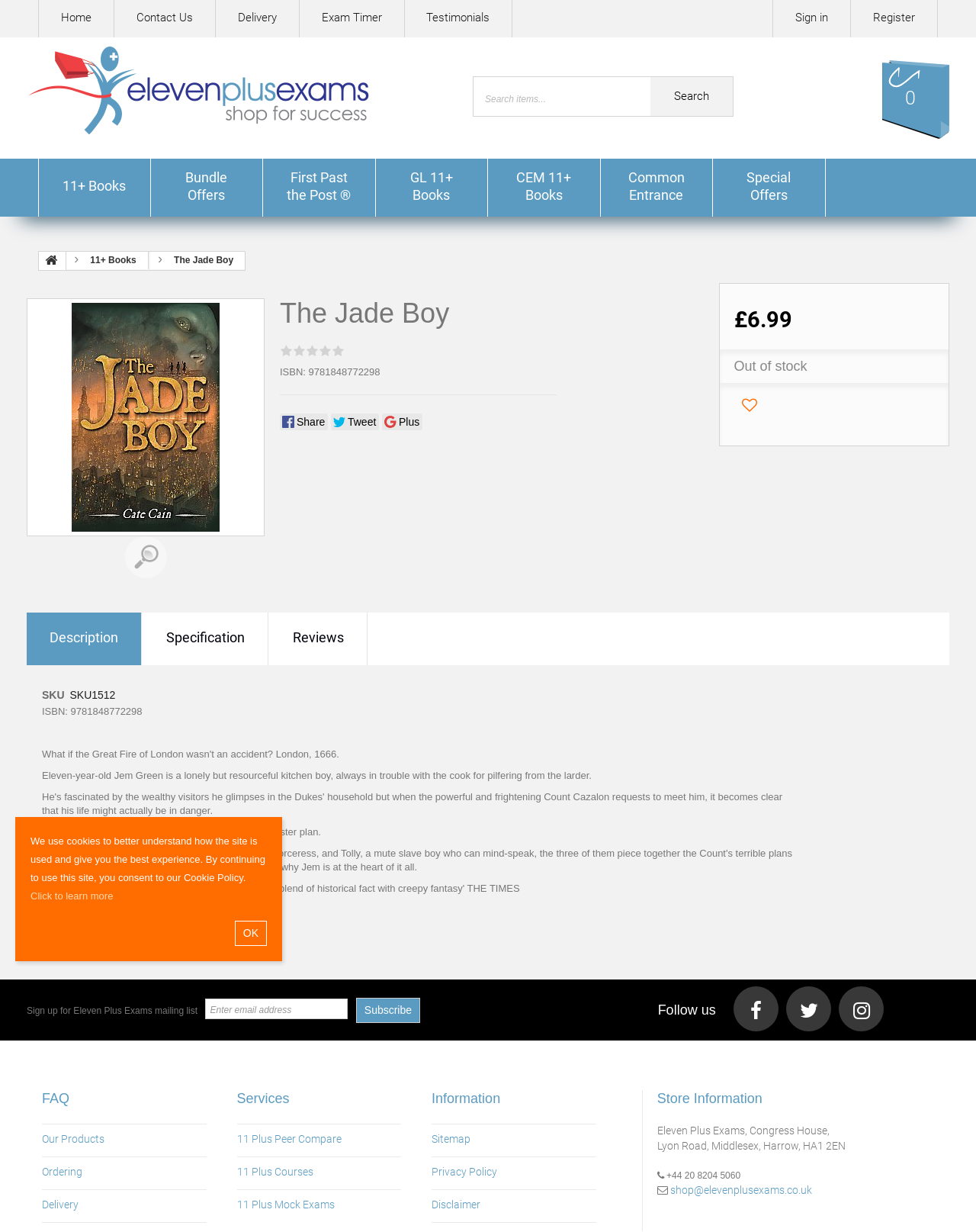Using a single word or phrase, answer the following question: 
What is the price of the book?

£6.99